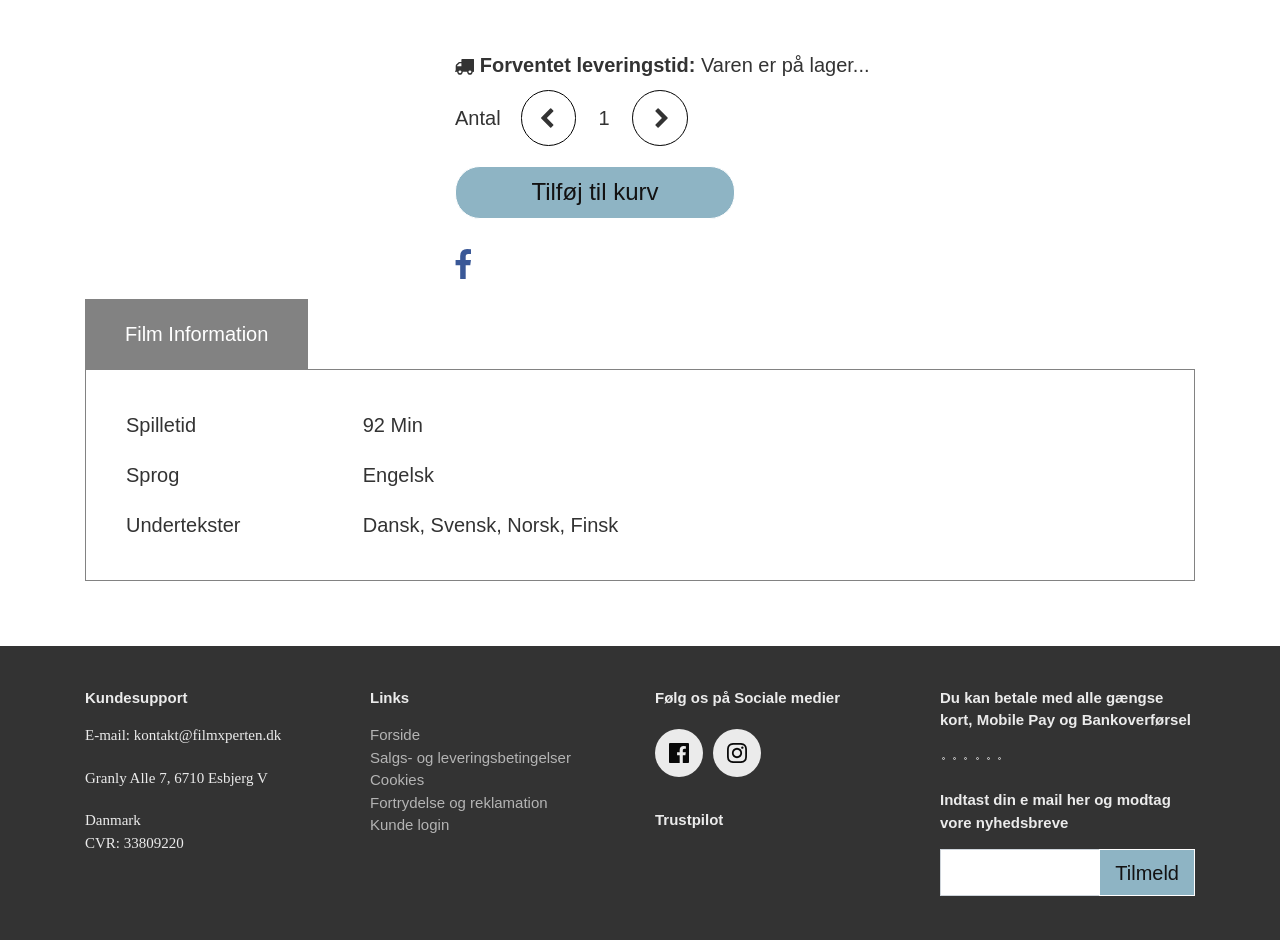Locate the bounding box coordinates of the element to click to perform the following action: 'Add to cart'. The coordinates should be given as four float values between 0 and 1, in the form of [left, top, right, bottom].

[0.415, 0.19, 0.514, 0.218]